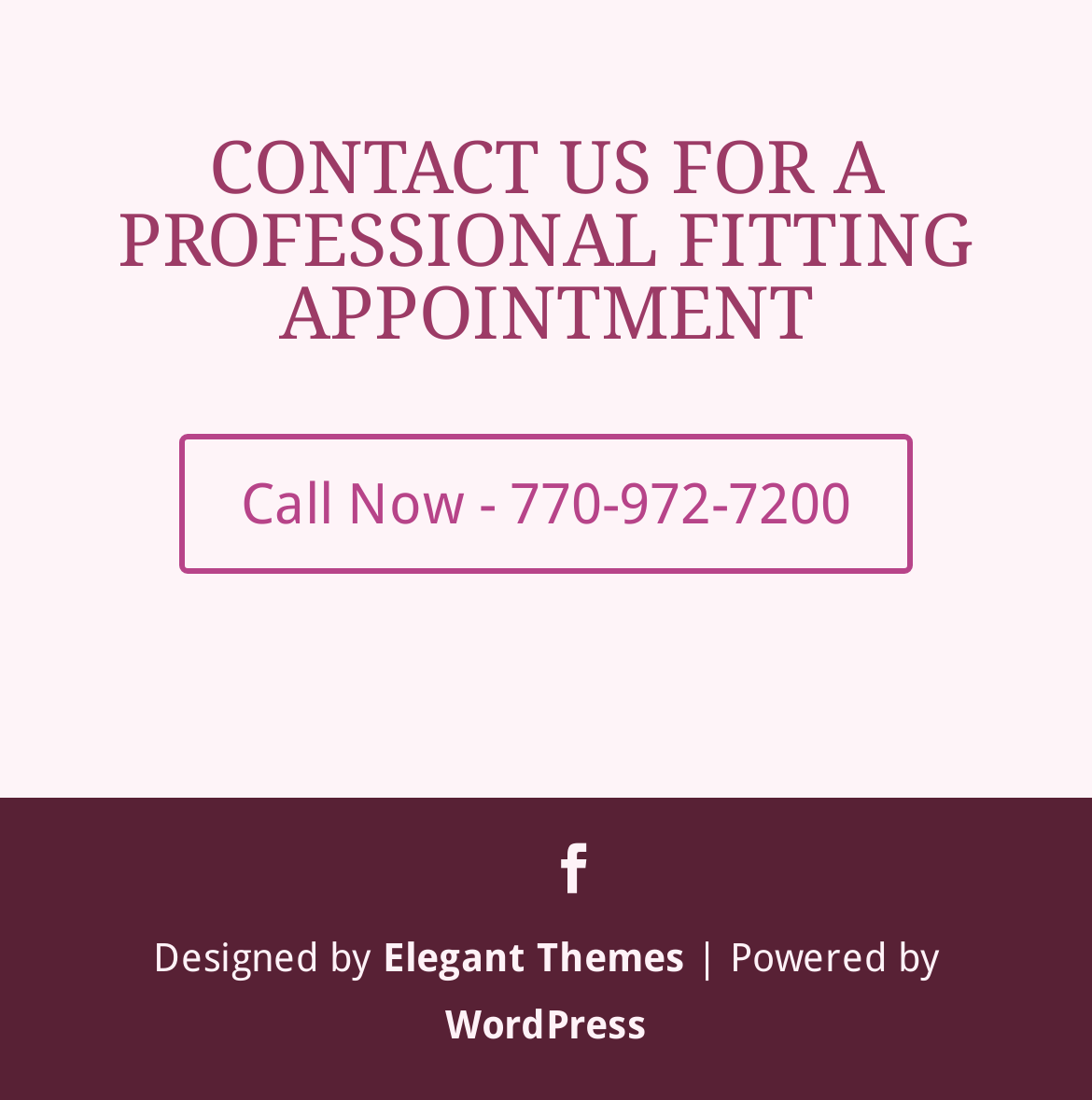What is the phone number to call for a fitting appointment?
Using the information from the image, provide a comprehensive answer to the question.

The phone number can be found in the link 'Call Now - 770-972-7200' which is located in the middle of the webpage, indicating that it is a prominent call-to-action for users to schedule a fitting appointment.